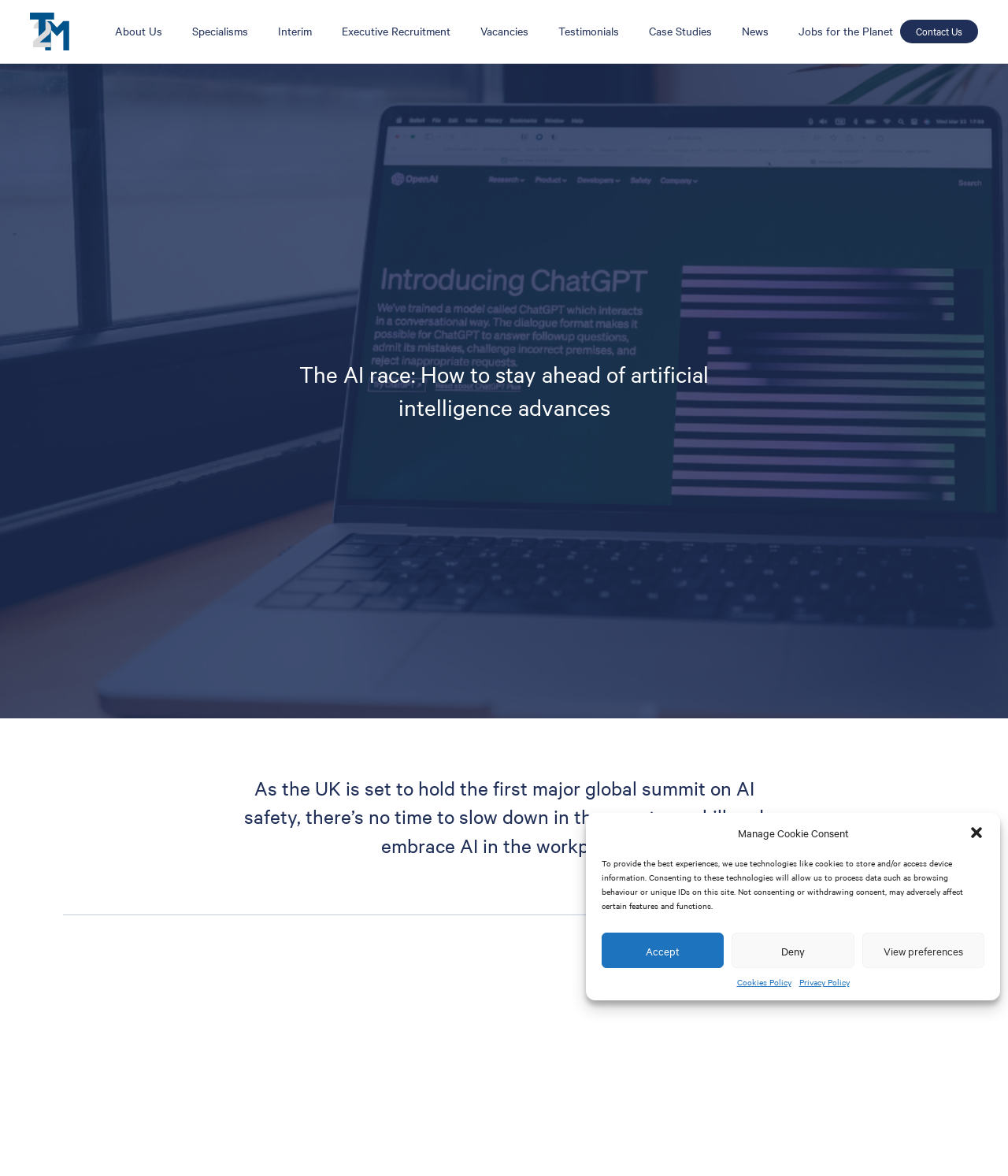Can you give a detailed response to the following question using the information from the image? What is the tone of the article?

The article appears to be informative in tone, as it provides information about the integration of AI in the workplace, and the need for new regulation. The language used is formal and objective, suggesting that the purpose of the article is to educate readers about the topic rather than to persuade or entertain them.